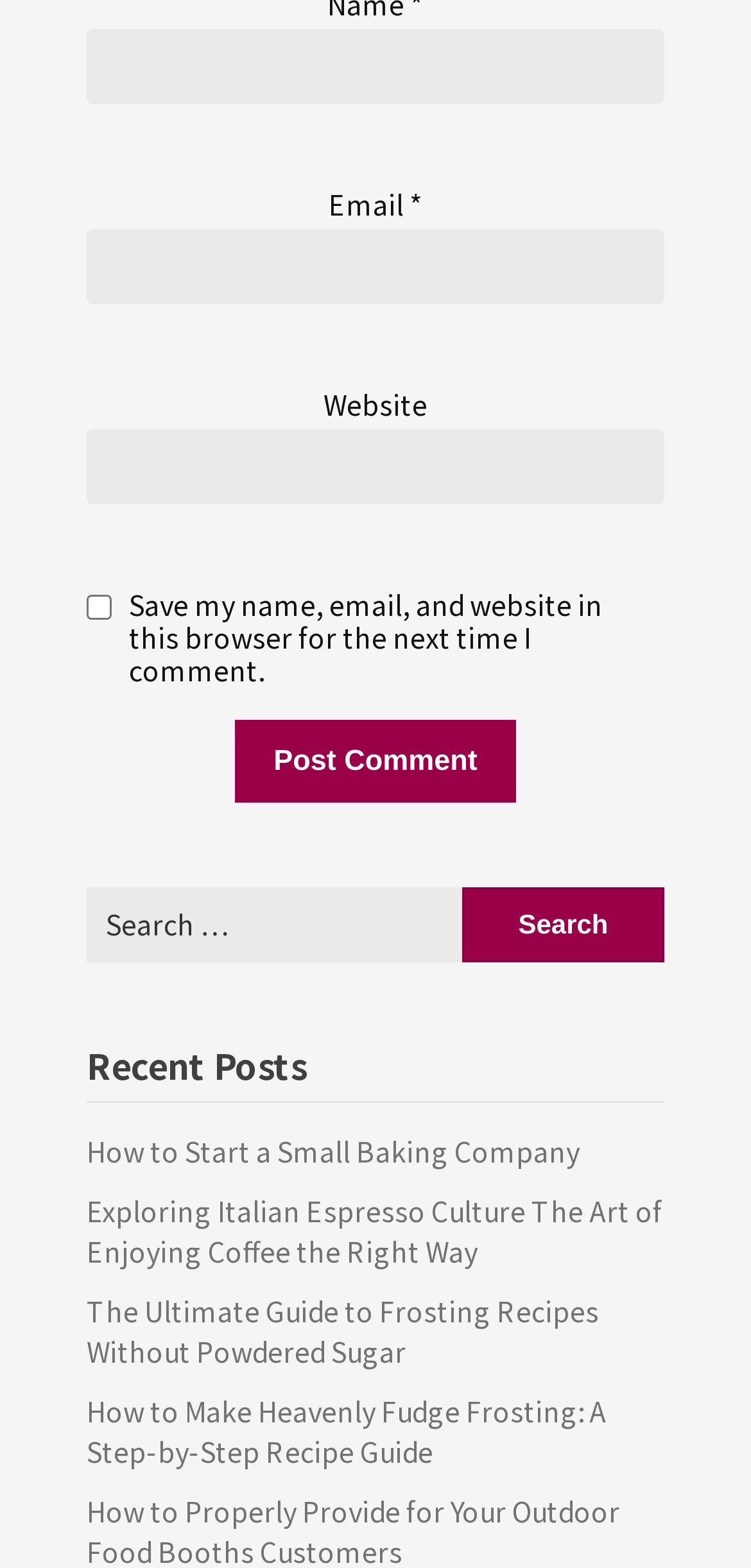Could you highlight the region that needs to be clicked to execute the instruction: "Read the recent post about How to Start a Small Baking Company"?

[0.115, 0.721, 0.772, 0.746]